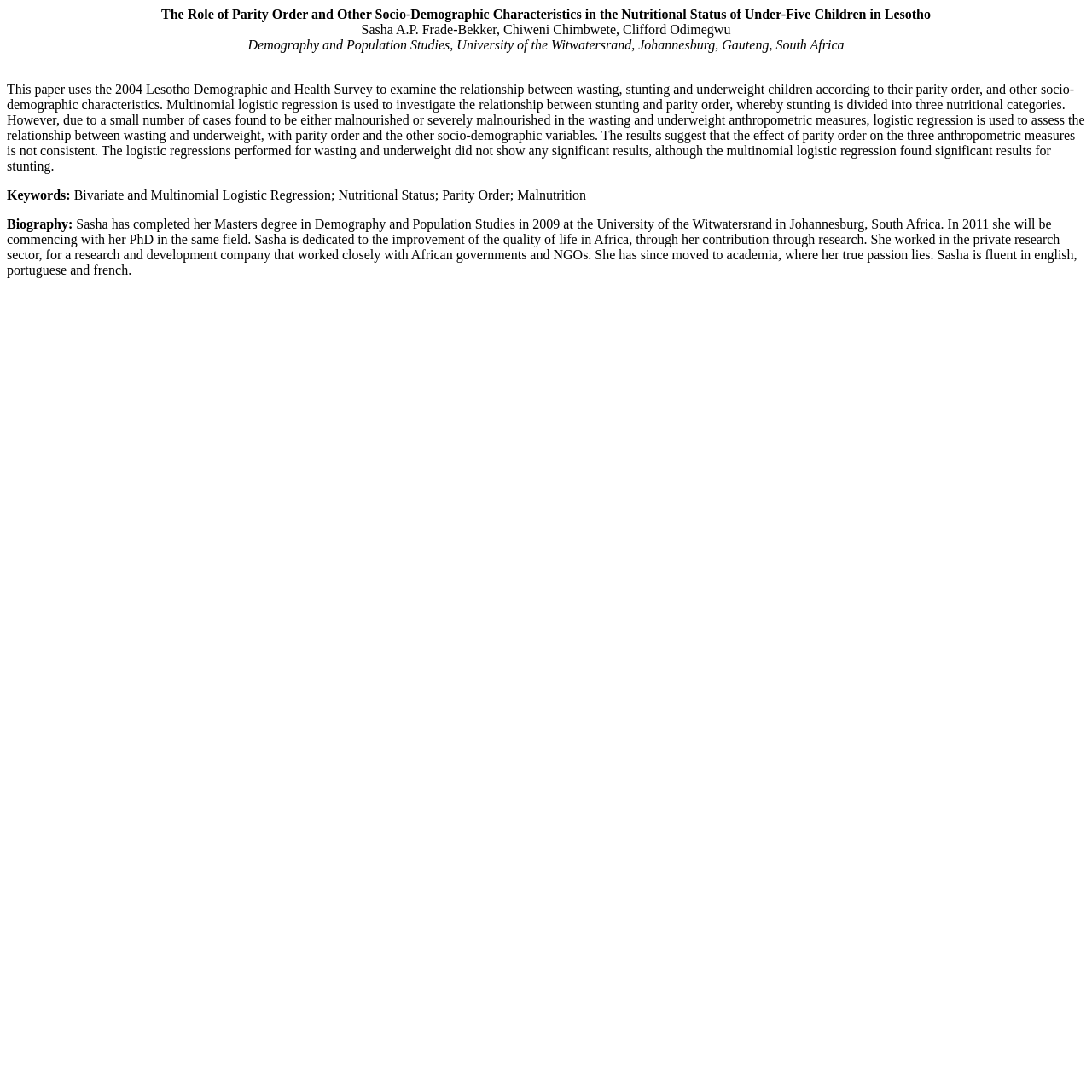What languages is the author fluent in?
Based on the image, give a concise answer in the form of a single word or short phrase.

English, Portuguese, French